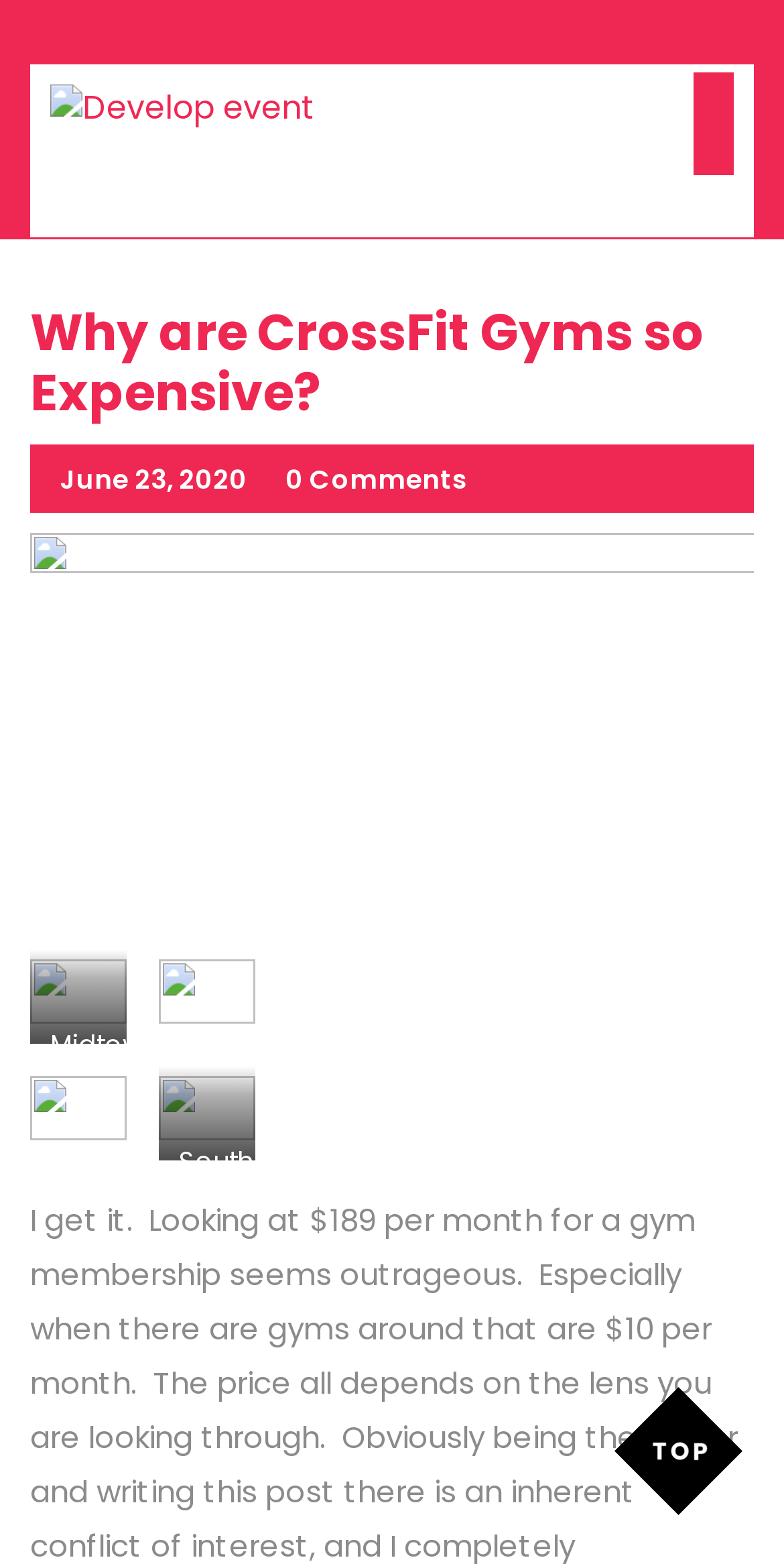What is the purpose of the tab 'Open Menu'?
Based on the image, answer the question with as much detail as possible.

I inferred the purpose of the tab 'Open Menu' by its name and its location at the top right corner of the page, which is a common location for menu tabs.